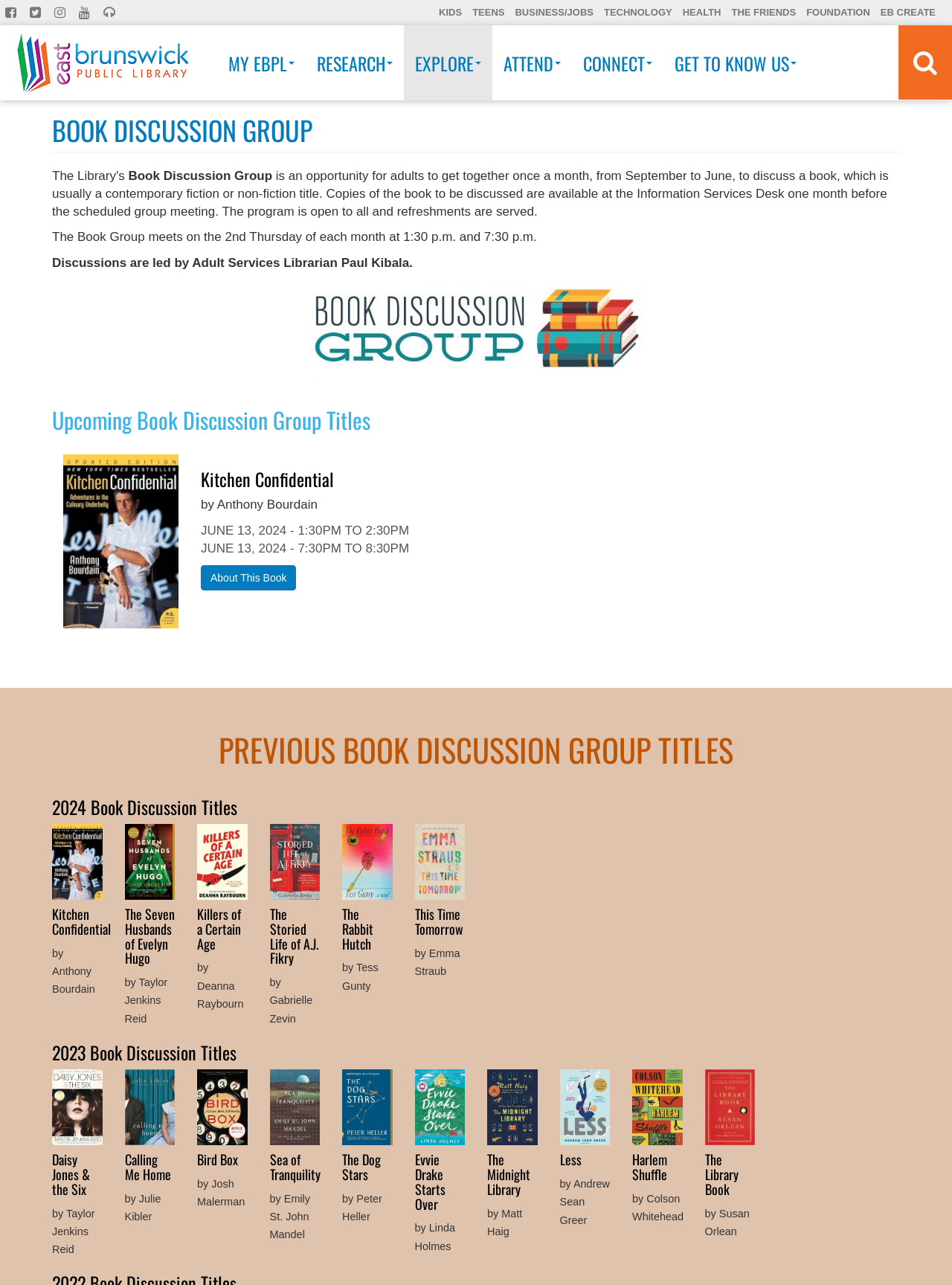Predict the bounding box for the UI component with the following description: "Killers of a Certain Age".

[0.207, 0.704, 0.253, 0.742]